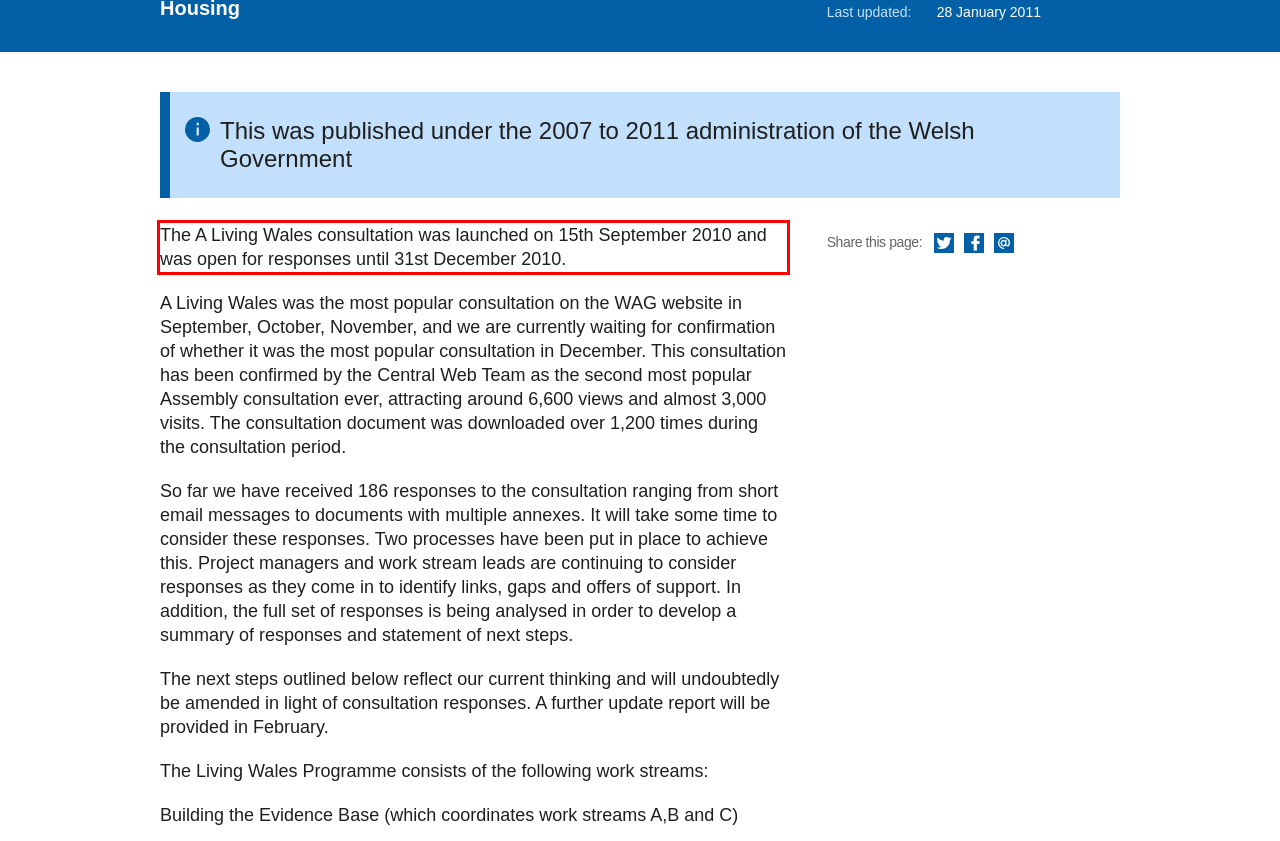Analyze the webpage screenshot and use OCR to recognize the text content in the red bounding box.

The A Living Wales consultation was launched on 15th September 2010 and was open for responses until 31st December 2010.